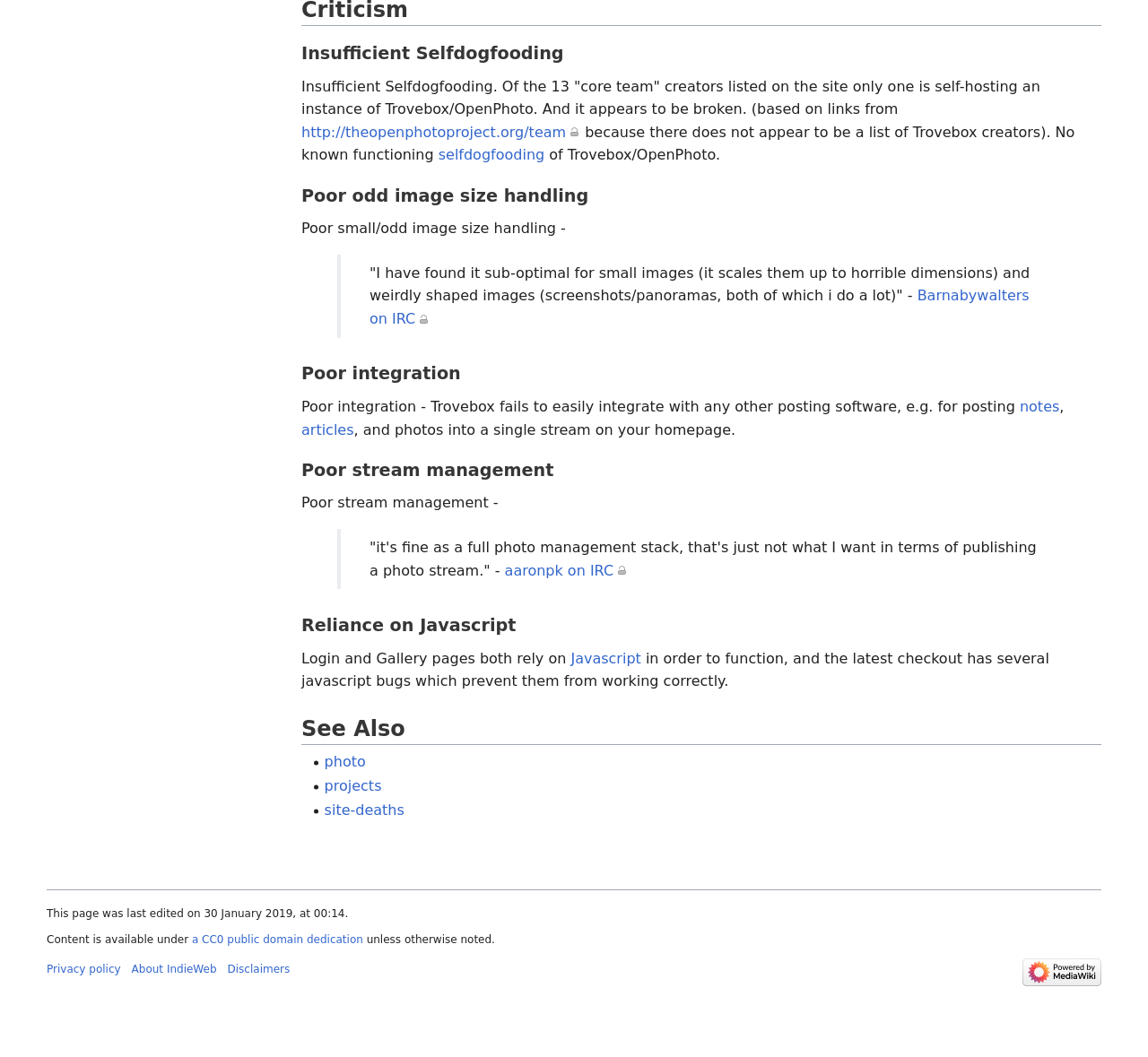Determine the bounding box coordinates for the UI element matching this description: "alt="Harvey Shapiro"".

None